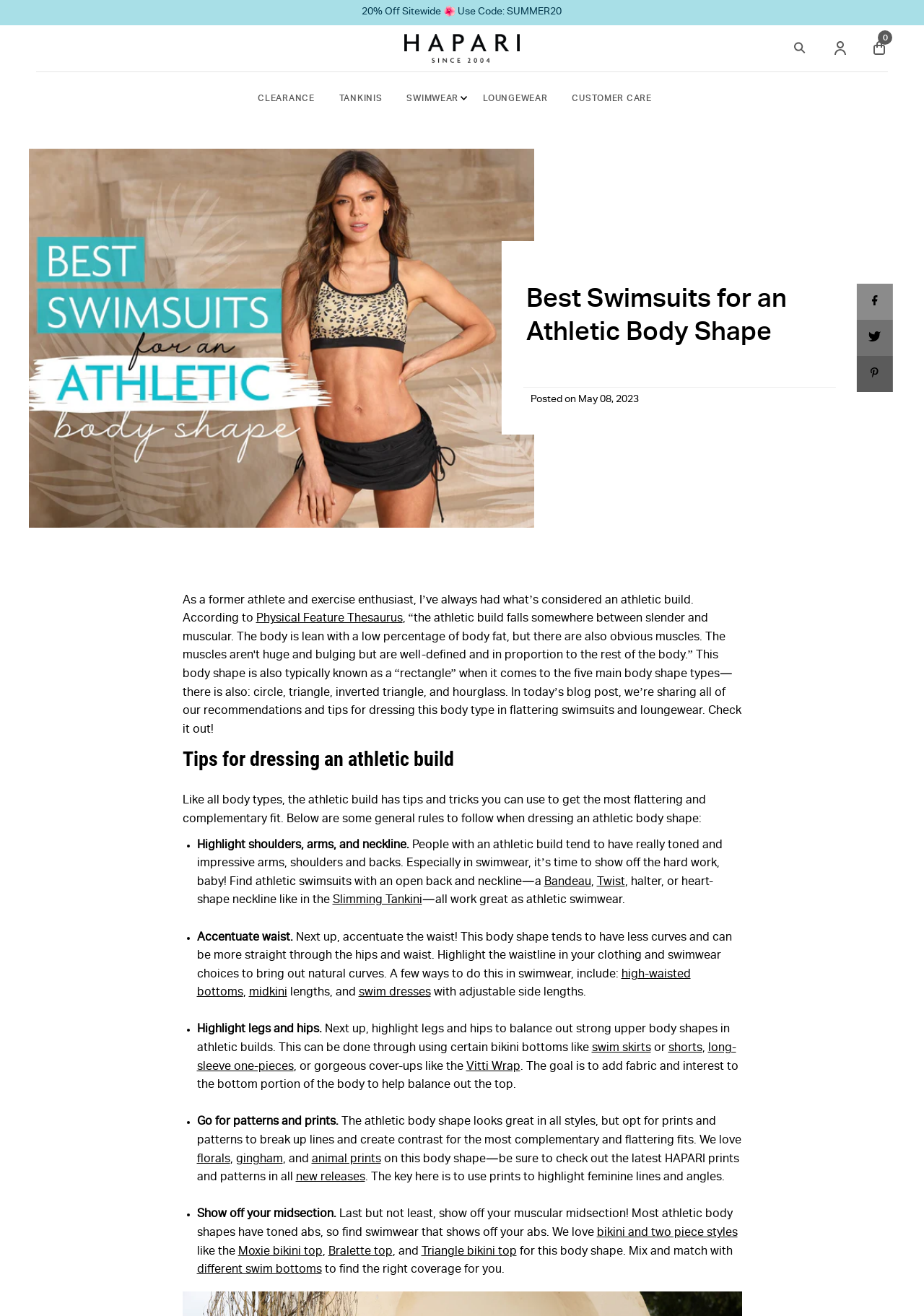Determine the bounding box coordinates of the clickable region to execute the instruction: "Share on Facebook". The coordinates should be four float numbers between 0 and 1, denoted as [left, top, right, bottom].

[0.927, 0.216, 0.966, 0.243]